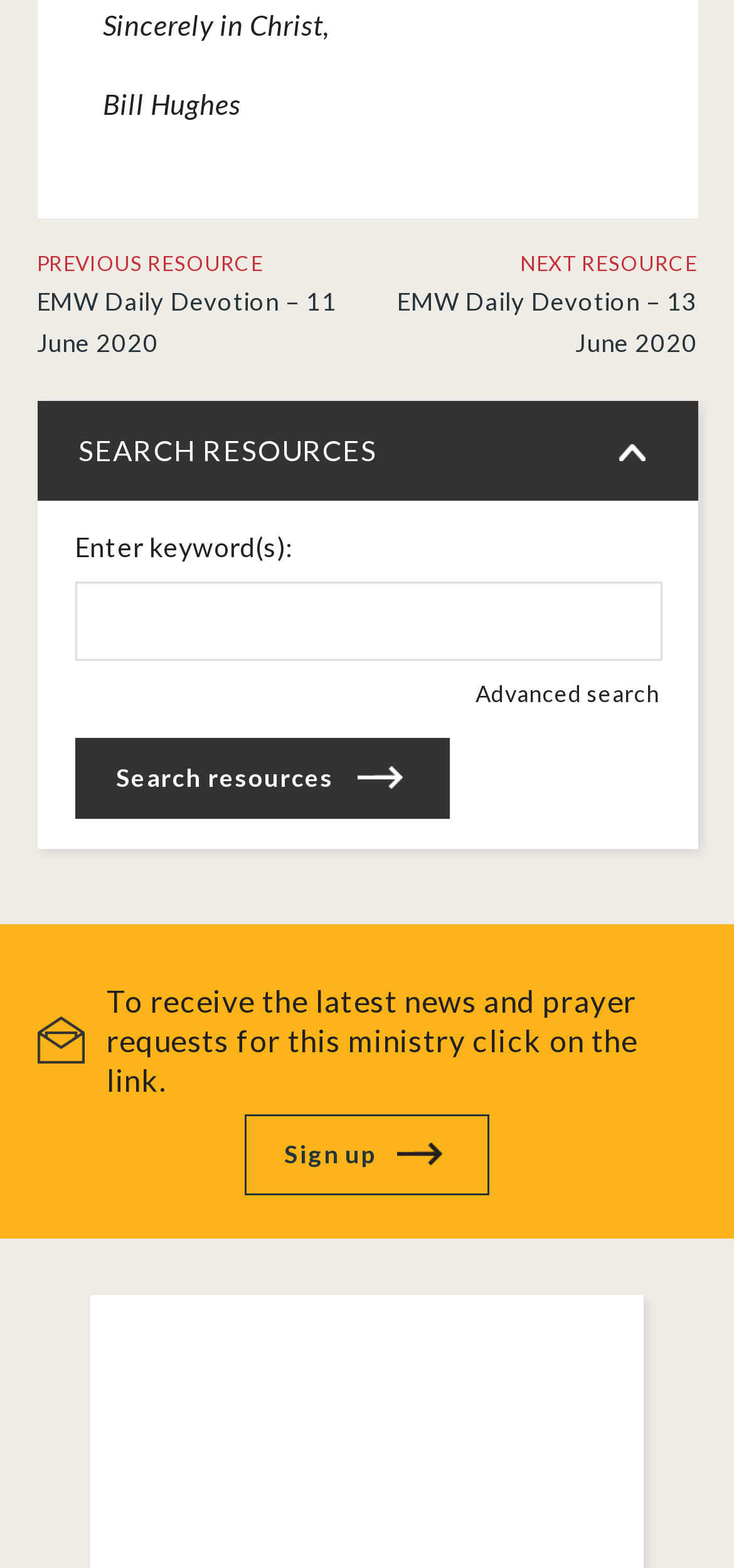How many links are available for previous and next resources?
Based on the visual details in the image, please answer the question thoroughly.

There are two links available, one for the previous resource 'EMW Daily Devotion – 11 June 2020' and one for the next resource 'EMW Daily Devotion – 13 June 2020'.